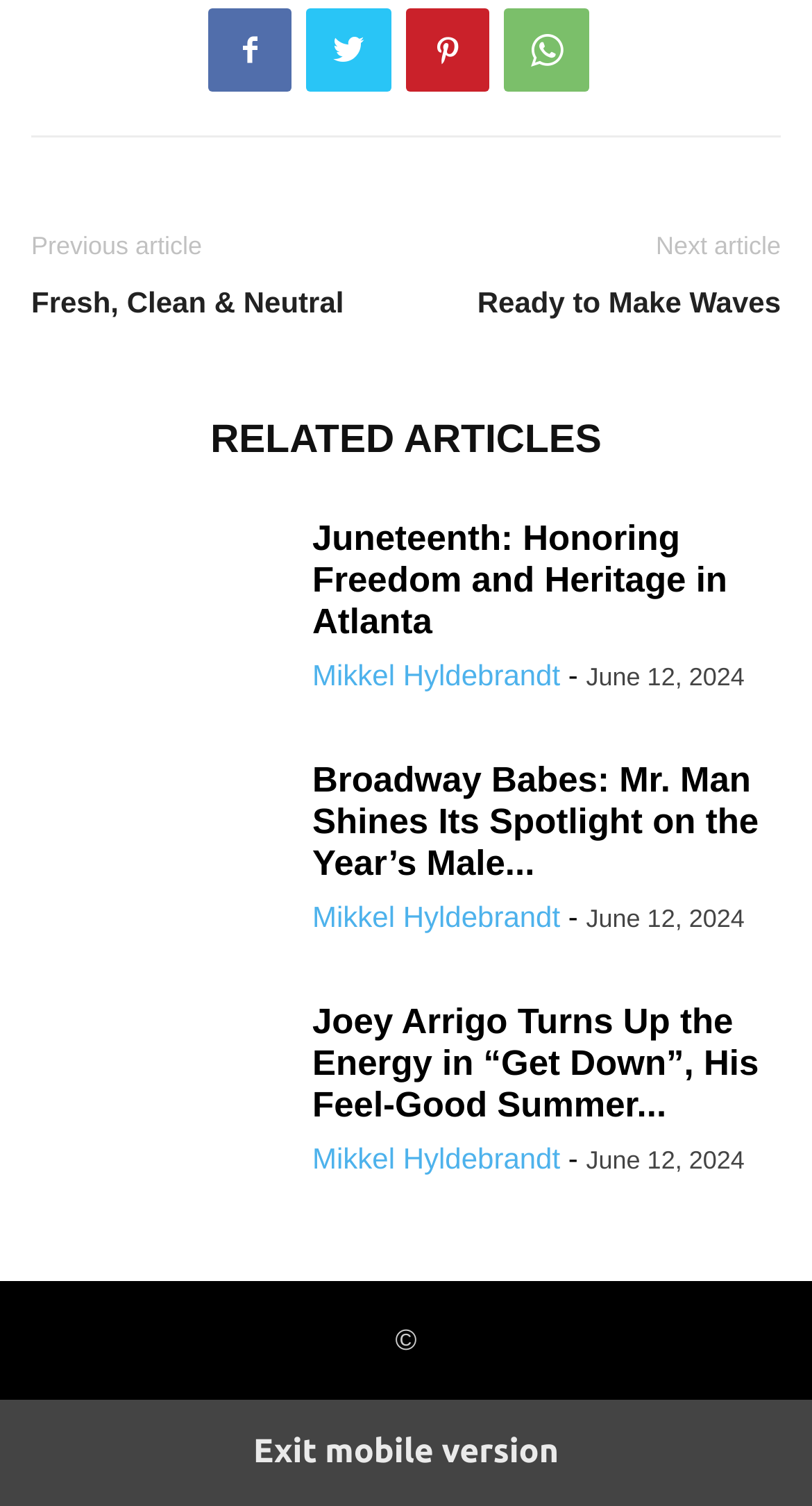Respond concisely with one word or phrase to the following query:
How many navigation links are there at the top?

4